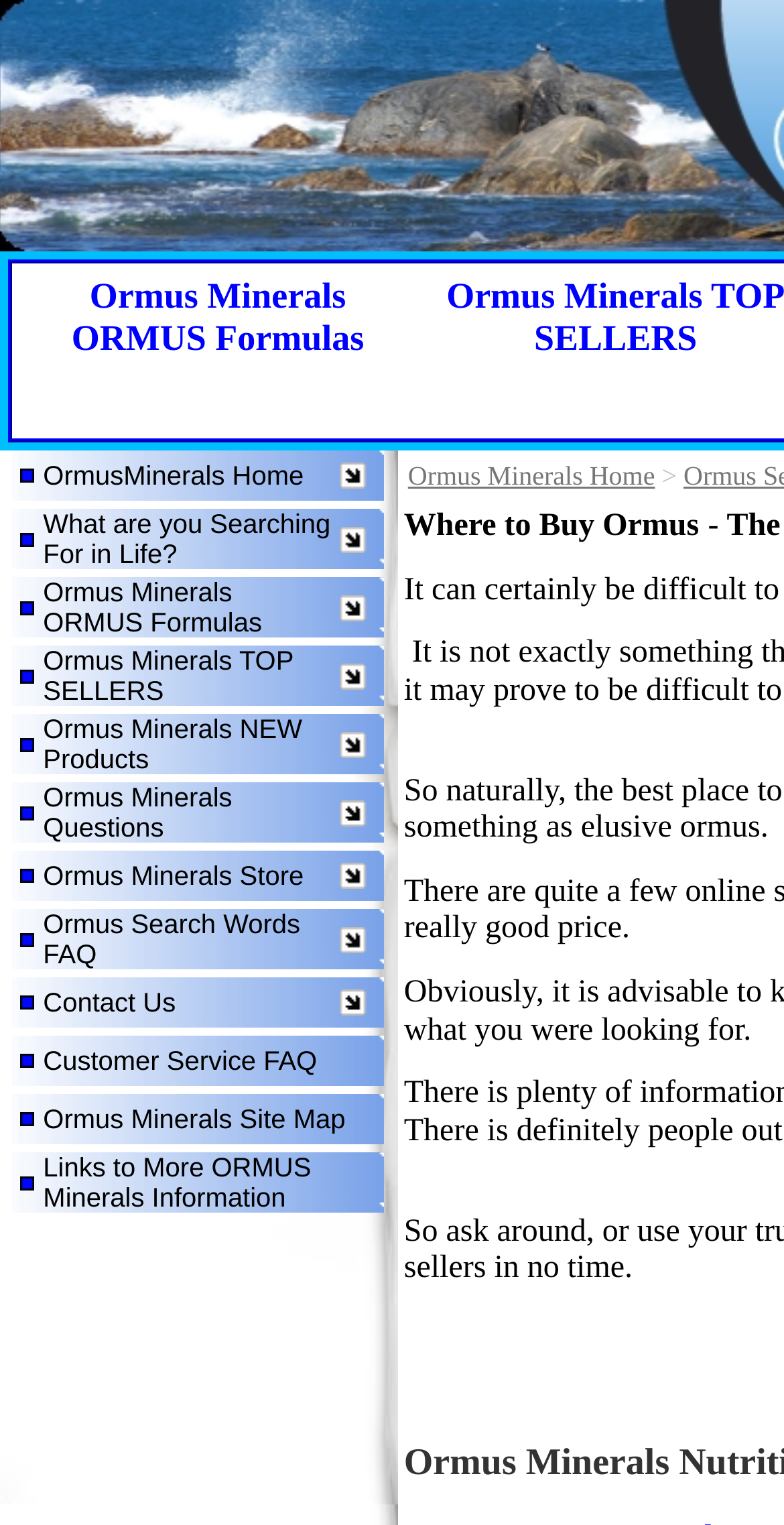Please pinpoint the bounding box coordinates for the region I should click to adhere to this instruction: "Explore the 'Outdoor Solar Garden Lights' category".

None